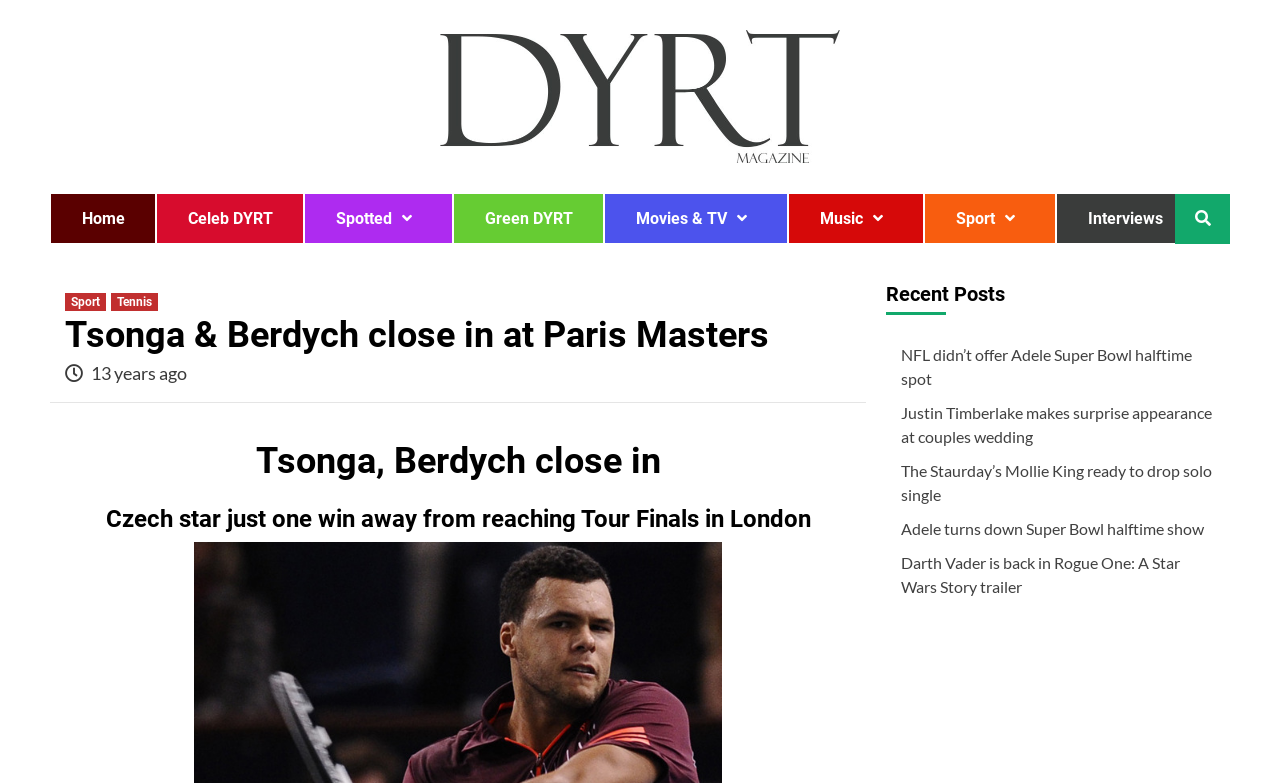Please locate the bounding box coordinates of the element that should be clicked to achieve the given instruction: "Contact The Jewelry Stop".

None